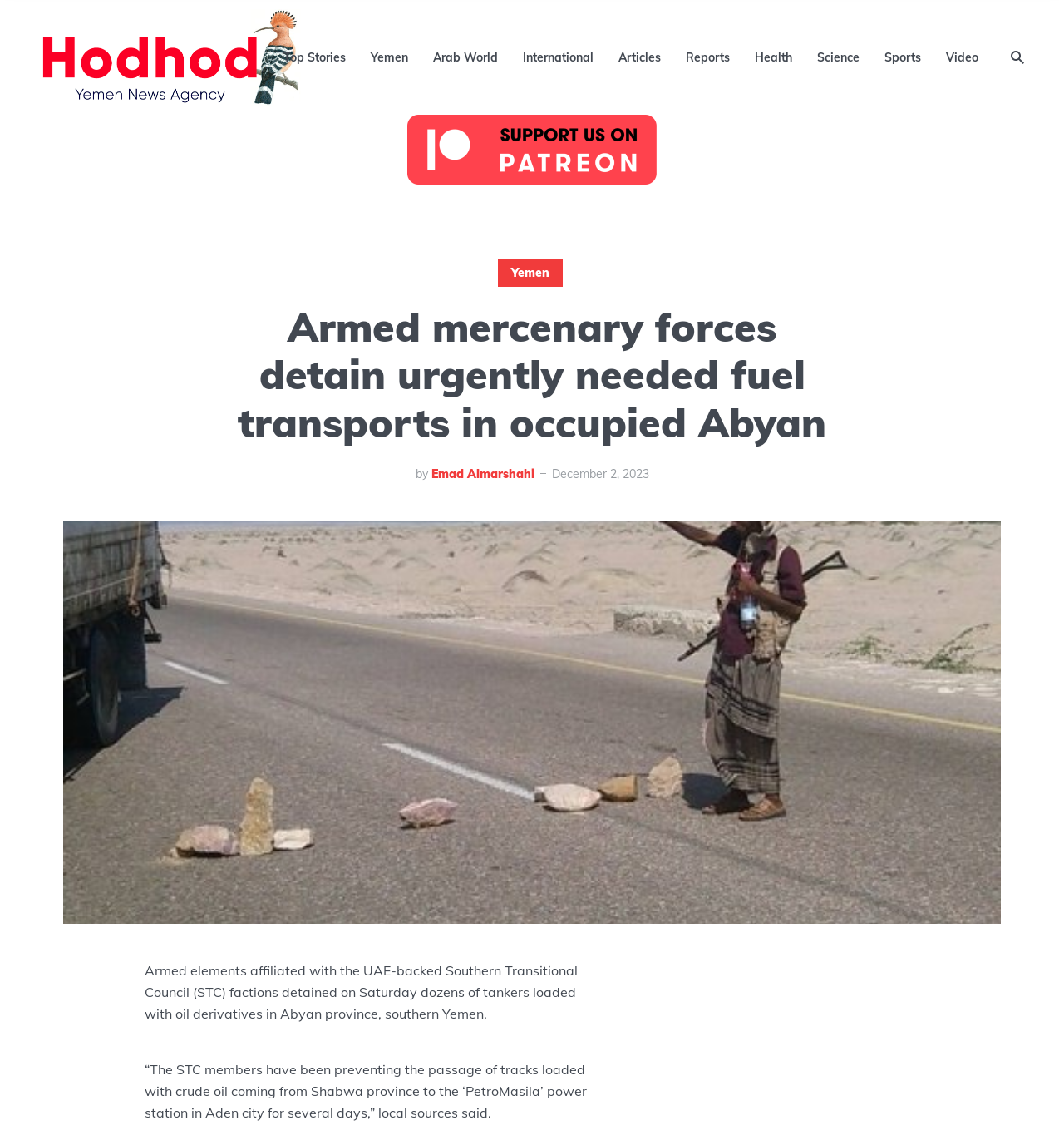Extract the primary headline from the webpage and present its text.

Armed mercenary forces detain urgently needed fuel transports in occupied Abyan